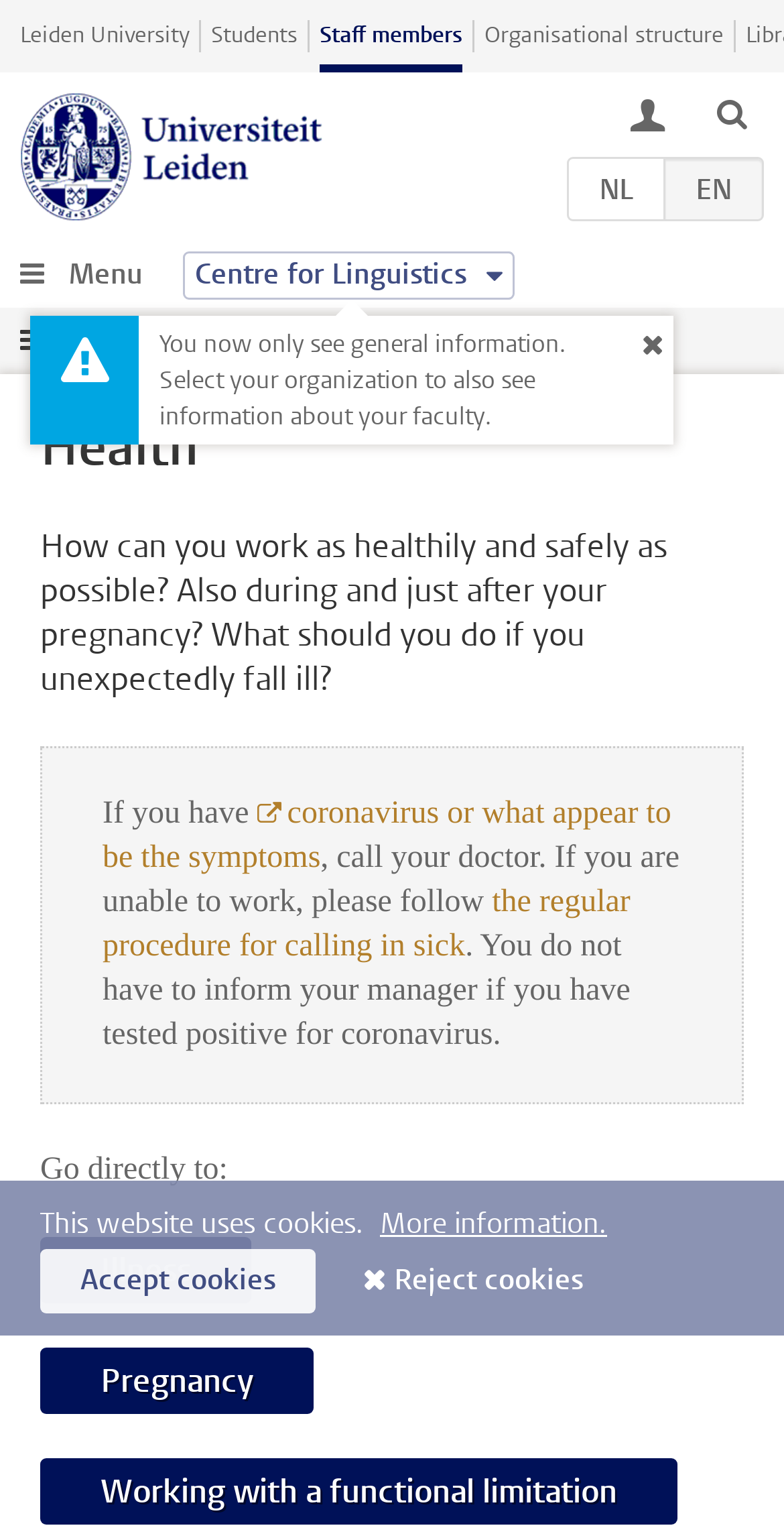Please reply to the following question with a single word or a short phrase:
What should you do if you have coronavirus or symptoms?

Call your doctor